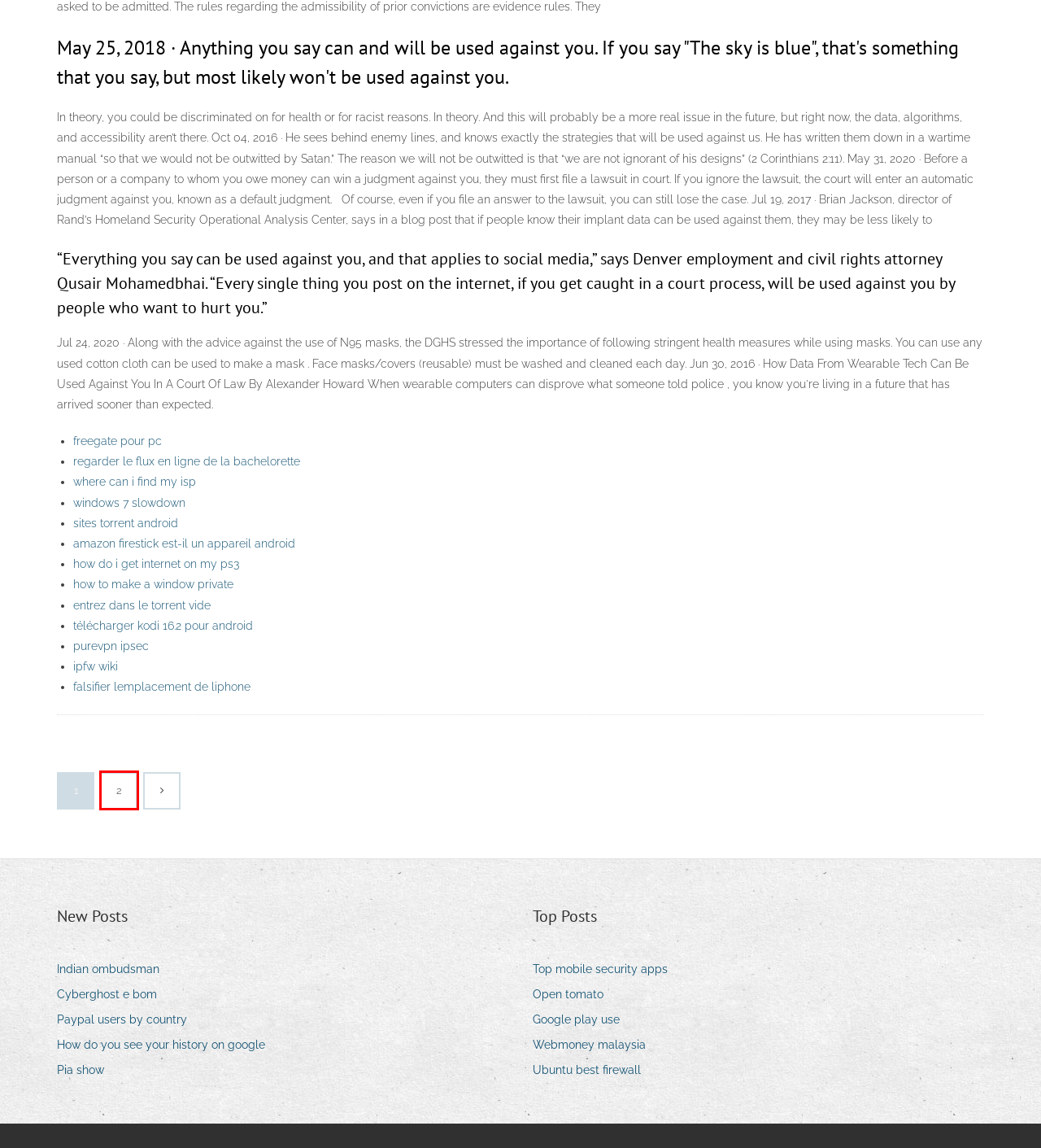Analyze the screenshot of a webpage that features a red rectangle bounding box. Pick the webpage description that best matches the new webpage you would see after clicking on the element within the red bounding box. Here are the candidates:
A. Slotter mobile casino no deposit bonus codes
B. Real money online poker us ipad
C. Pia show glqaq
D. Sites torrent android olhhd
E. Free vpn access review xaapf
F. Paypal users by country xvhoh
G. Scary movies from 2020 xbcxh
H. Lantaff48144 : hostvpnktfno.netlify.app

H